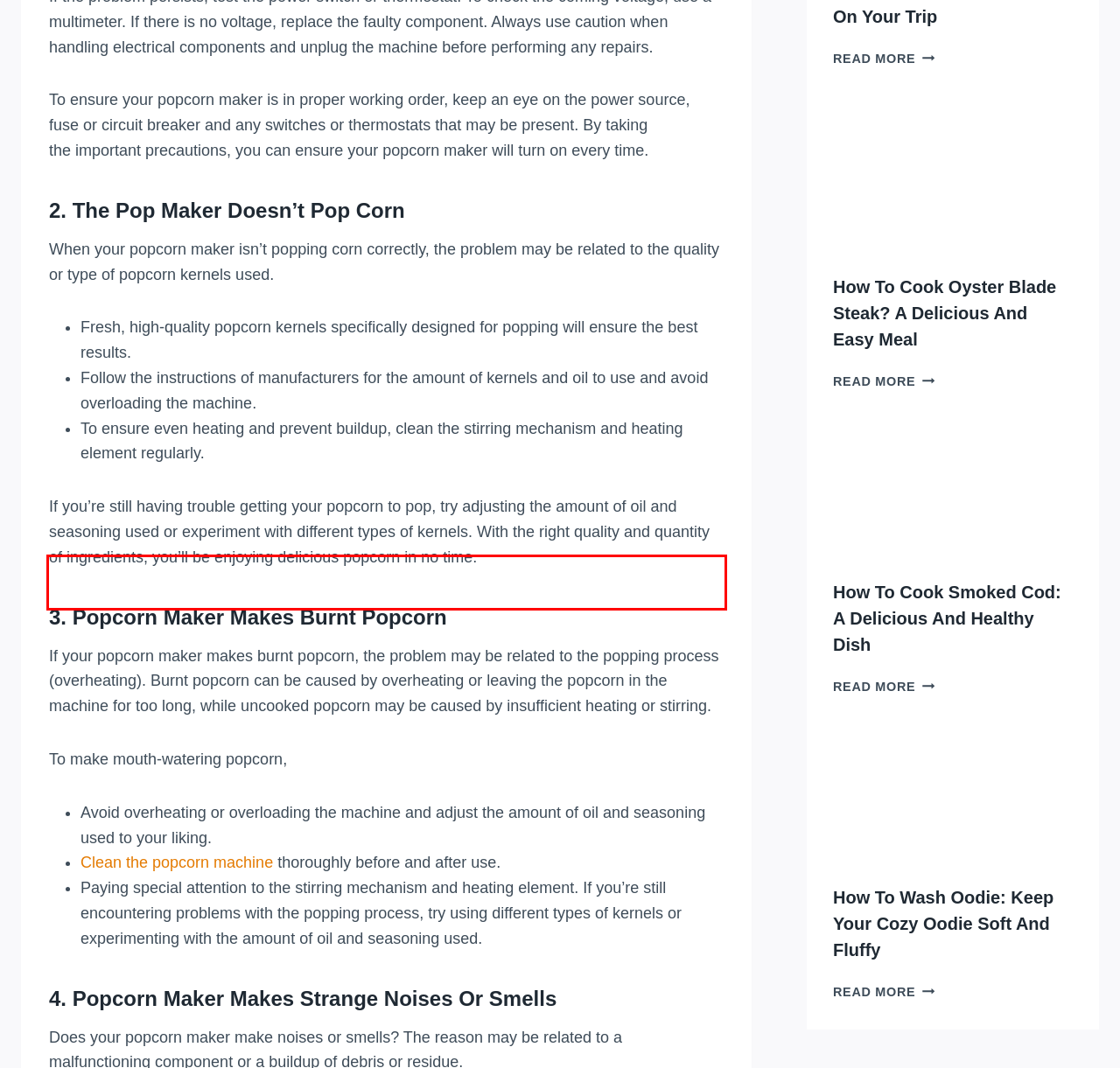You are provided with a screenshot of a webpage featuring a red rectangle bounding box. Extract the text content within this red bounding box using OCR.

When your popcorn maker isn’t popping corn correctly, the problem may be related to the quality or type of popcorn kernels used.